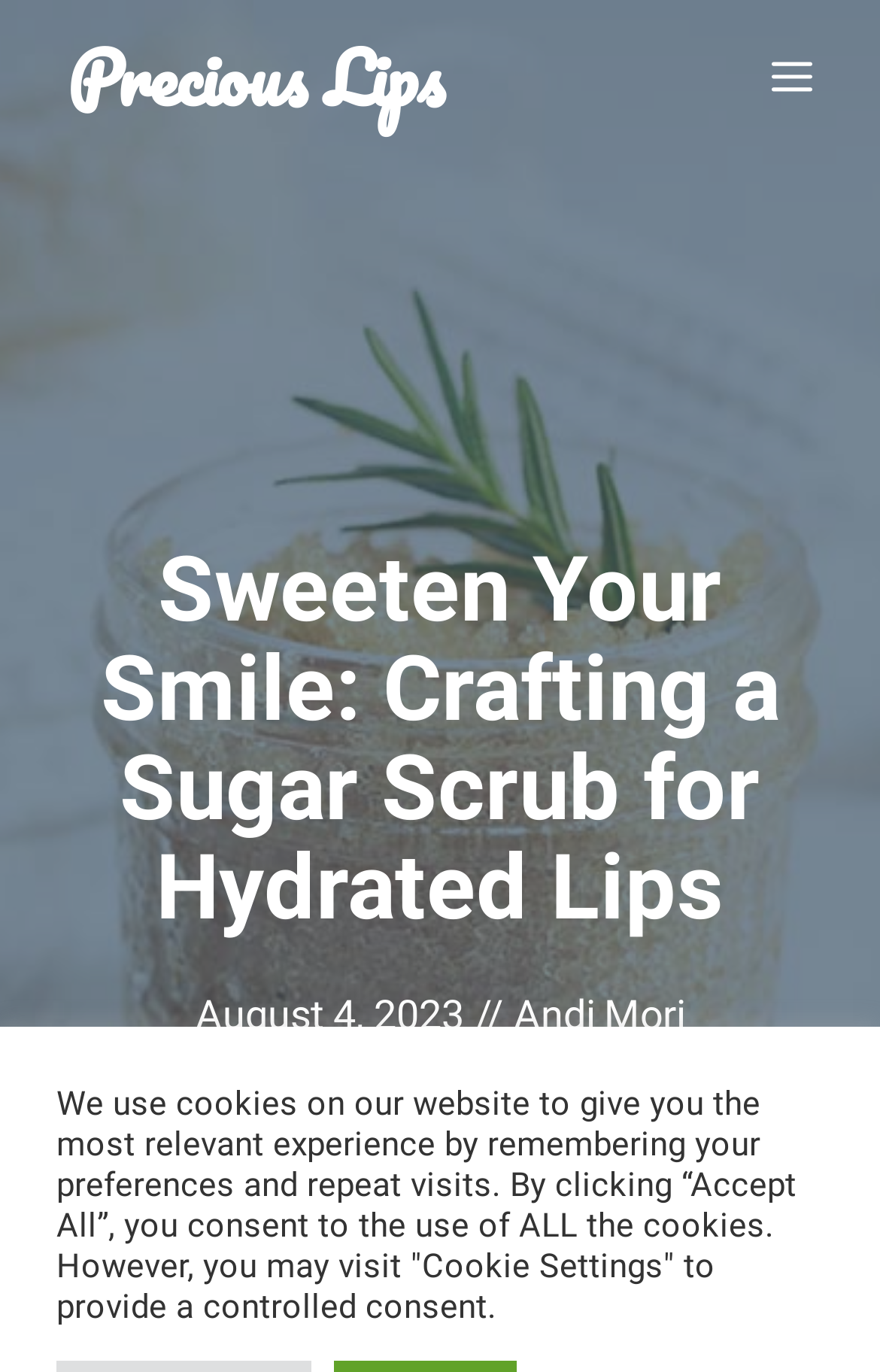What is the purpose of the website?
Answer with a single word or short phrase according to what you see in the image.

Provide lip care information